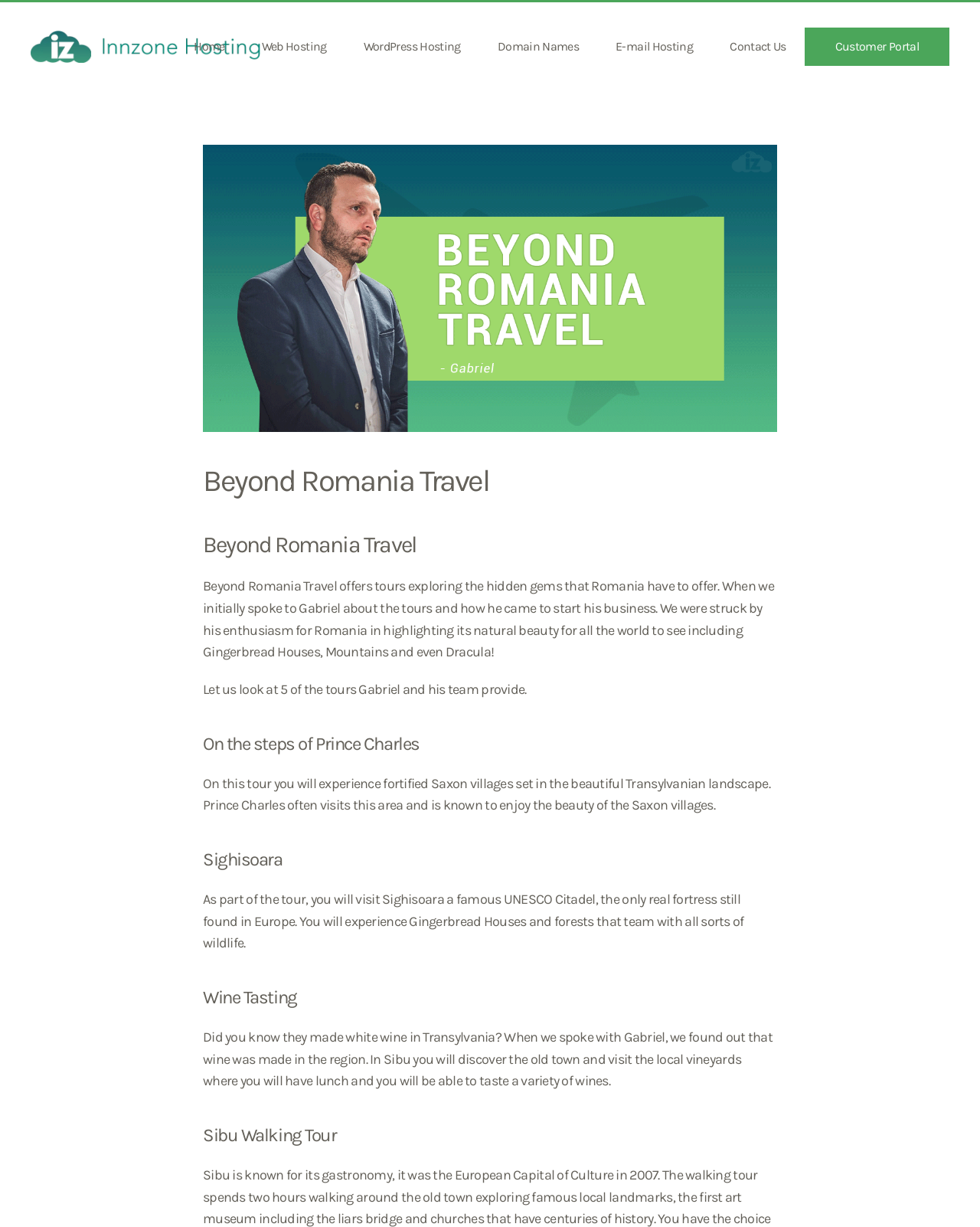How many tours are mentioned on the webpage?
Answer the question with as much detail as possible.

The webpage mentions that Gabriel and his team provide 5 tours, which are On the steps of Prince Charles, Sighisoara, Wine Tasting, Sibu Walking Tour, and another unnamed tour.